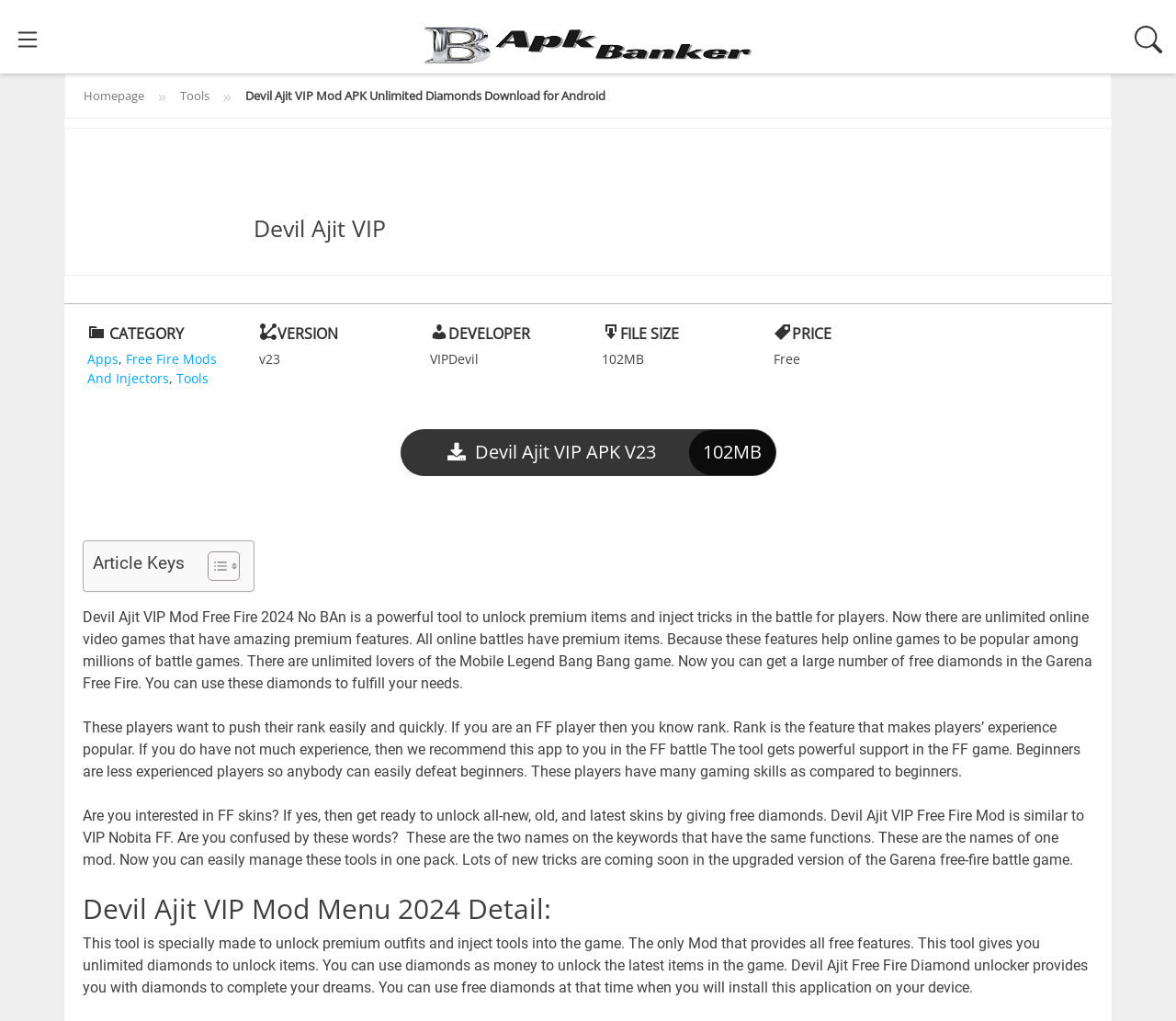Determine the bounding box coordinates of the clickable element to achieve the following action: 'Click the menu logo'. Provide the coordinates as four float values between 0 and 1, formatted as [left, top, right, bottom].

[0.012, 0.017, 0.035, 0.054]